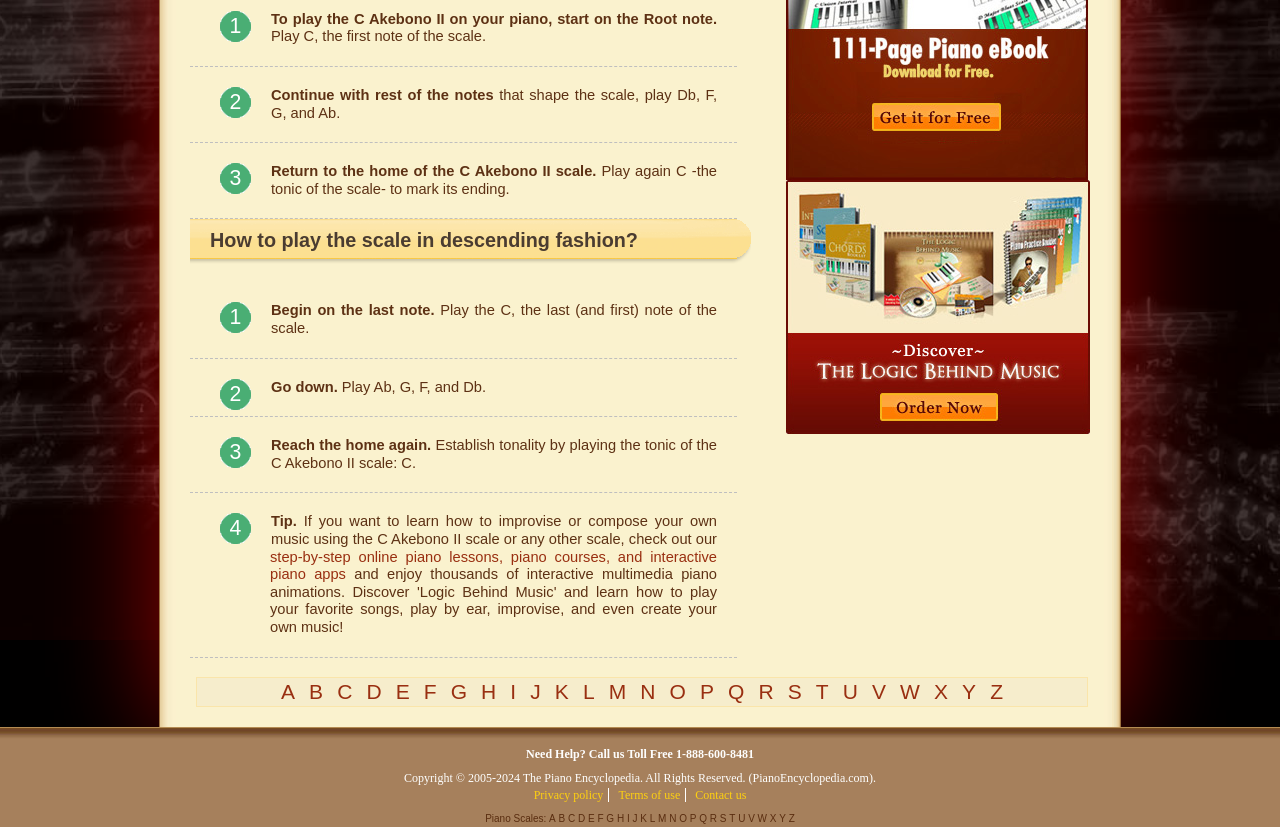Based on the element description: "Contact us", identify the UI element and provide its bounding box coordinates. Use four float numbers between 0 and 1, [left, top, right, bottom].

[0.543, 0.953, 0.583, 0.97]